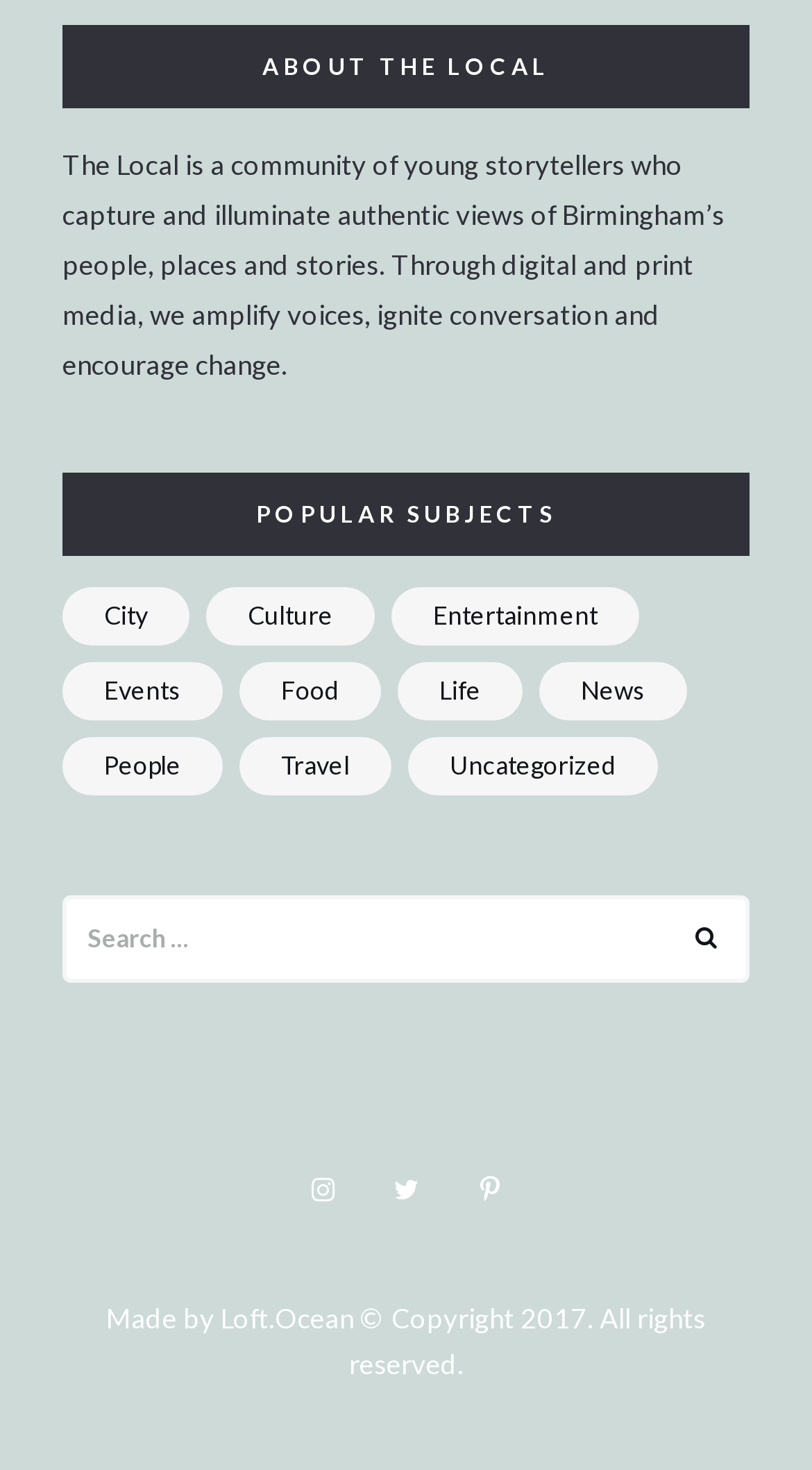Please indicate the bounding box coordinates of the element's region to be clicked to achieve the instruction: "Visit Loft.Ocean website". Provide the coordinates as four float numbers between 0 and 1, i.e., [left, top, right, bottom].

[0.272, 0.885, 0.436, 0.908]